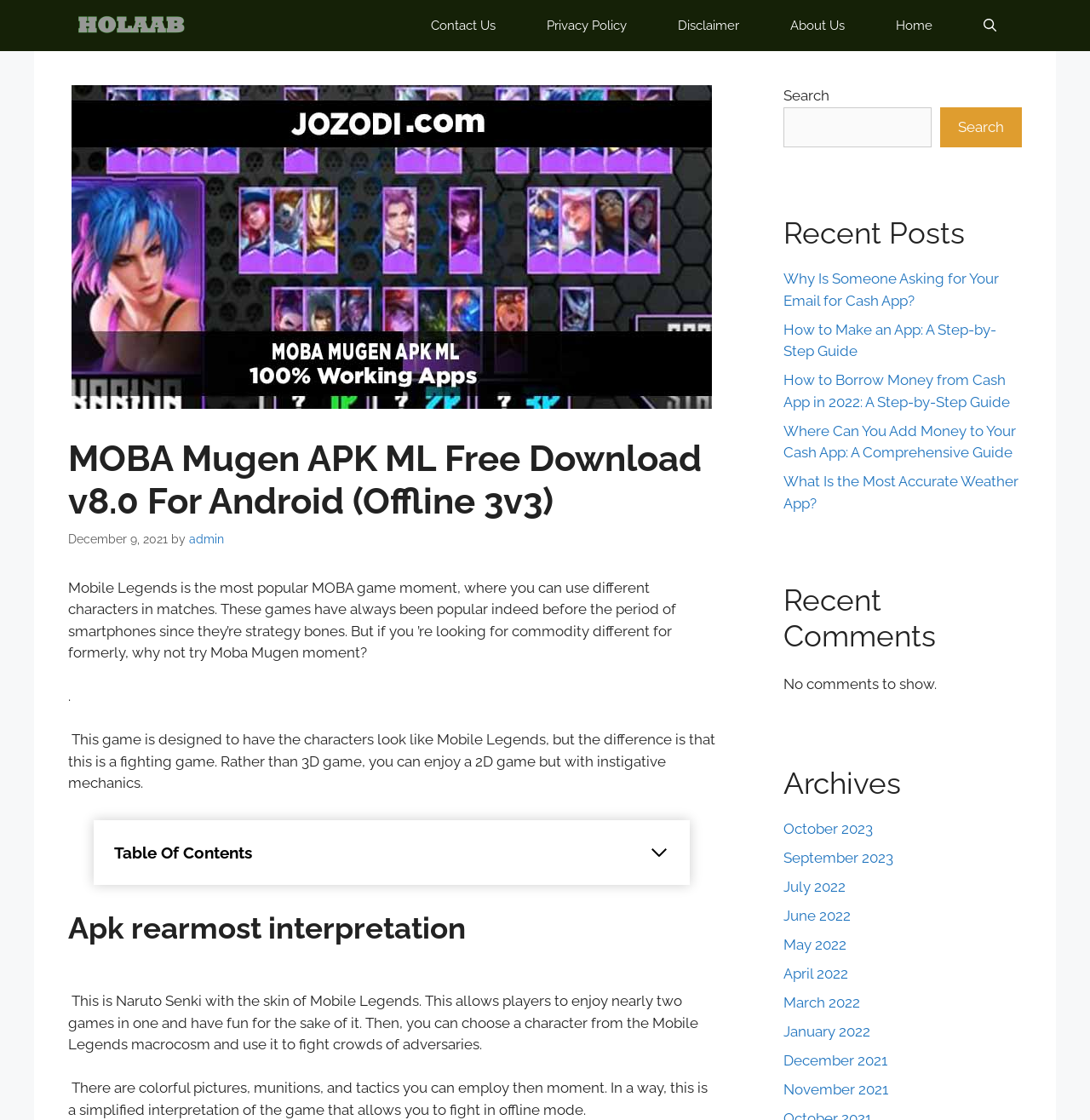What is the name of the game being discussed?
Please answer the question with a single word or phrase, referencing the image.

MOBA Mugen